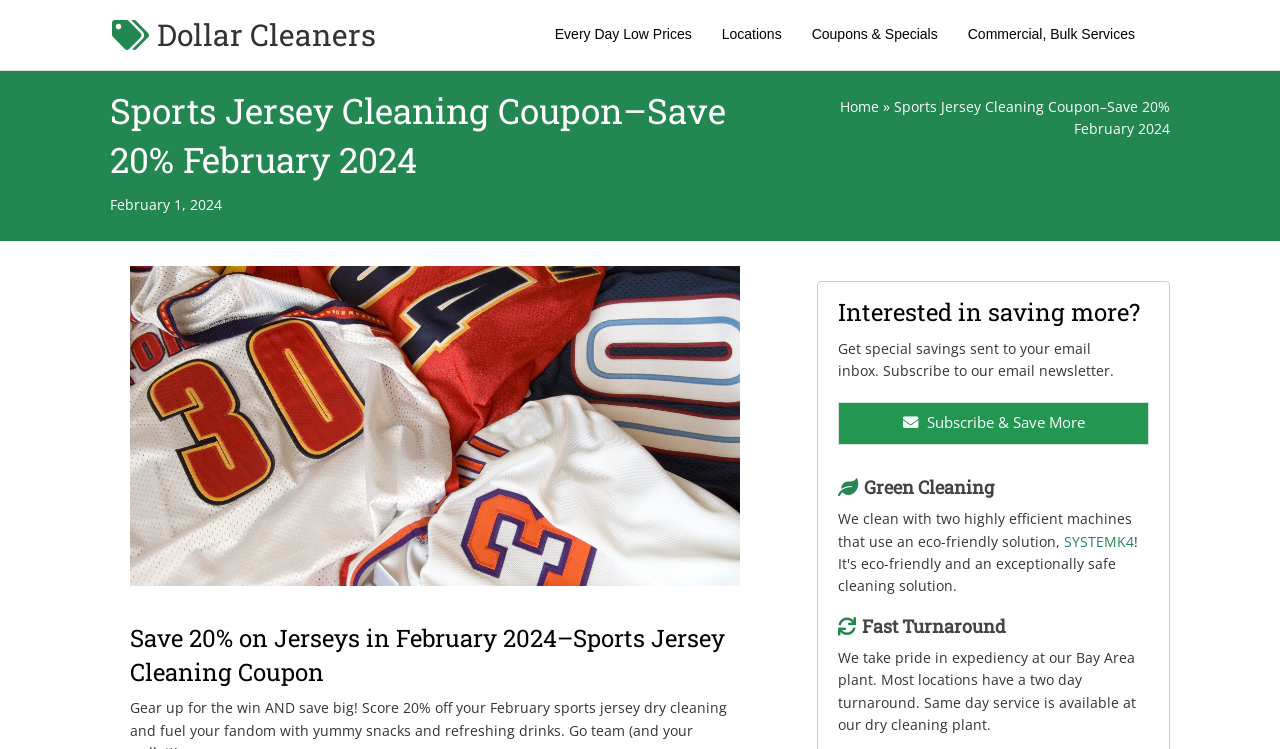Offer a meticulous caption that includes all visible features of the webpage.

The webpage is about a sports jersey cleaning coupon offered by Dollar Cleaners, with a focus on saving 20% in February 2024. At the top left, there is a link to the Dollar Cleaners homepage, accompanied by a navigation menu with links to various sections, including "Every Day Low Prices", "Locations", "Coupons & Specials", and "Commercial, Bulk Services". 

Below the navigation menu, a prominent heading announces the sports jersey cleaning coupon, with a link to the coupon details. To the right of the heading, there is a link to the "Home" page, followed by a right-facing arrow symbol. 

On the left side of the page, there is a static text displaying the date "February 1, 2024". Below the date, an image related to the sports jersey cleaning coupon is displayed. 

The main content of the page is divided into sections, each with a heading. The first section, "Save 20% on Jerseys in February 2024–Sports Jersey Cleaning Coupon", is located below the image. 

Further down the page, there is a section titled "Interested in saving more?", which invites users to subscribe to the email newsletter to receive special savings. This section includes a link to subscribe and save more. 

The next section is about "Green Cleaning", highlighting the eco-friendly solution used by Dollar Cleaners. This section includes a link to "SYSTEMK4", which is likely a cleaning system used by the company. 

The final section is about "Fast Turnaround", emphasizing the quick service provided by Dollar Cleaners, with most locations offering a two-day turnaround and same-day service available at their dry cleaning plant.